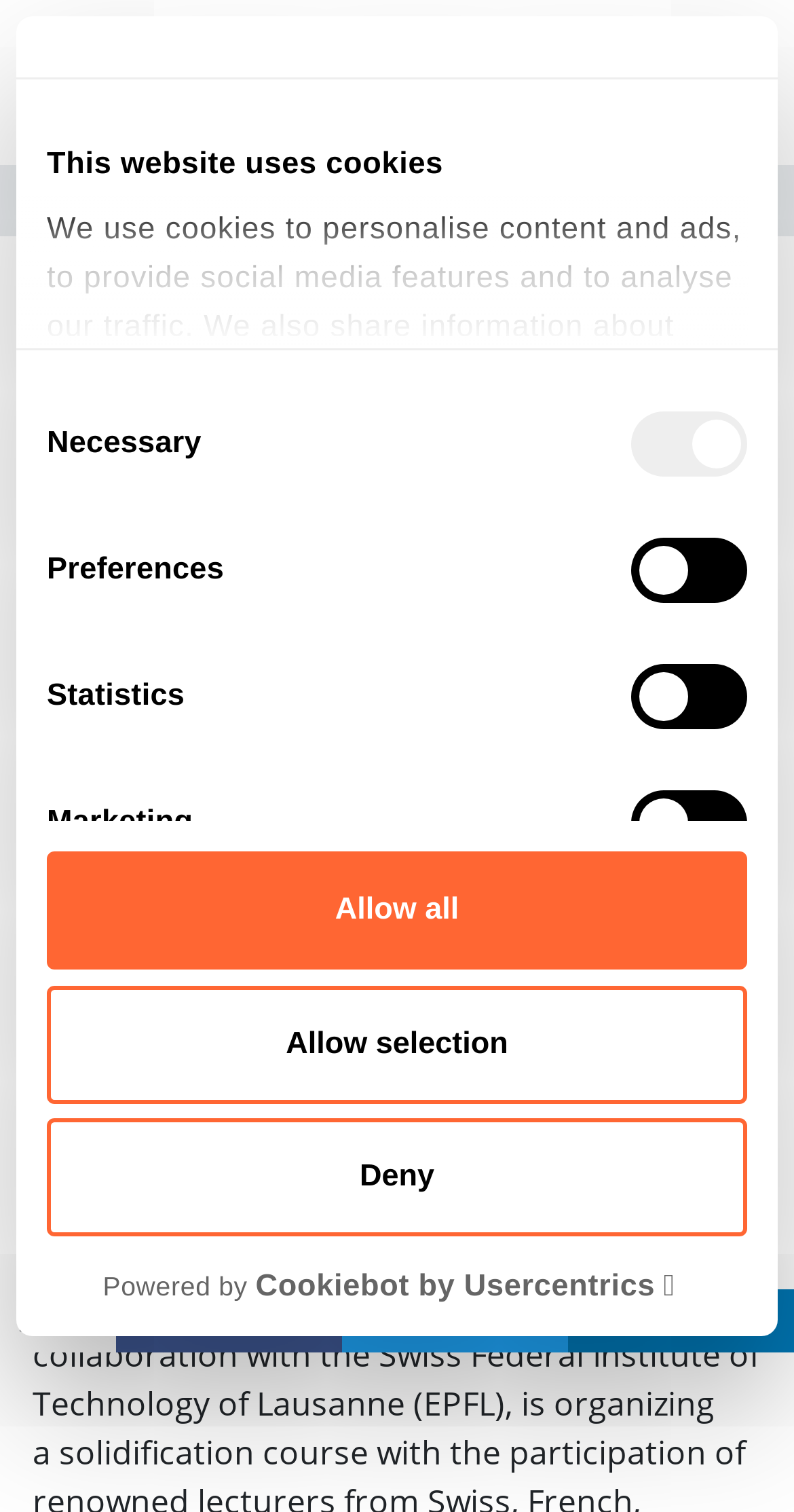Identify and provide the bounding box for the element described by: "Philanthropy".

None